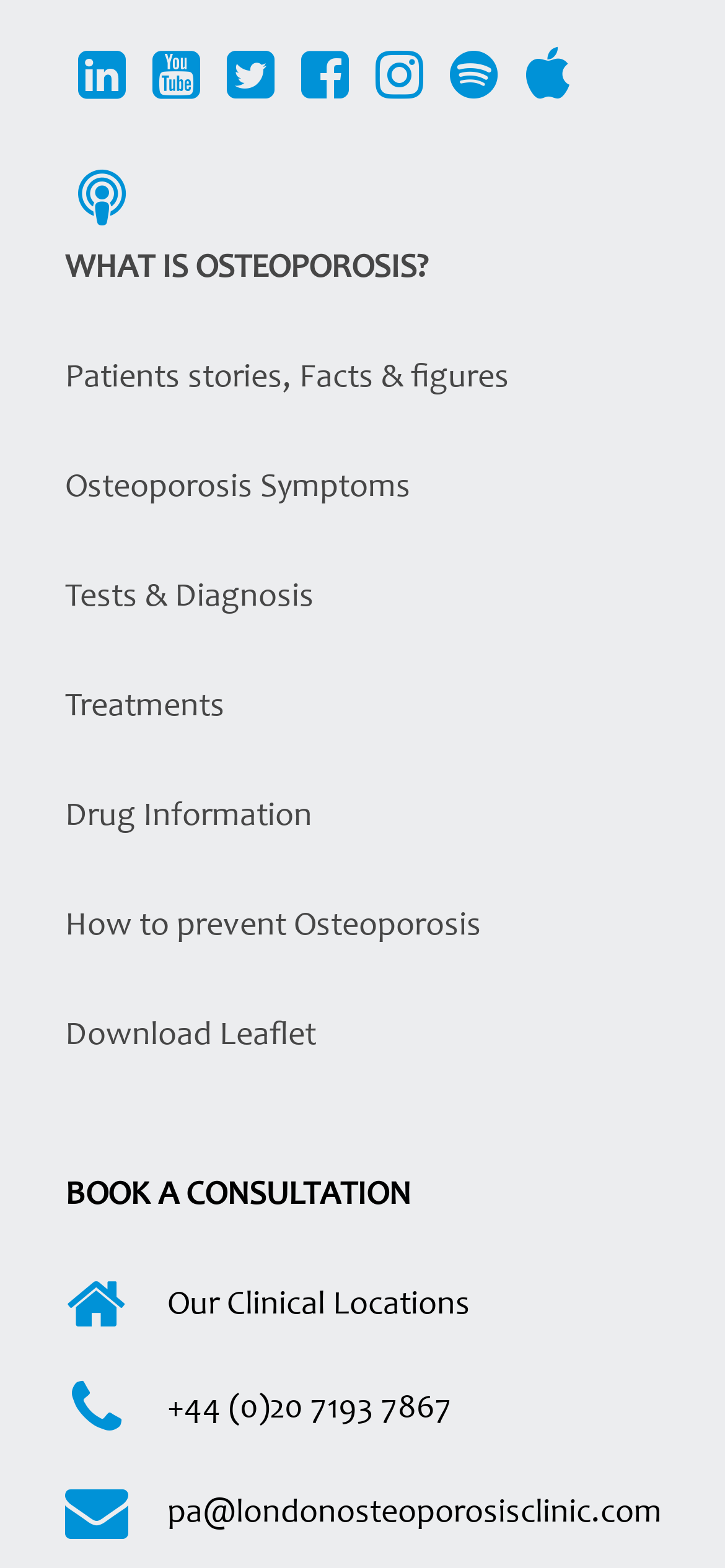Using the details from the image, please elaborate on the following question: What can be downloaded from the webpage?

The link 'Download Leaflet' is present on the webpage, which suggests that a leaflet related to osteoporosis can be downloaded from the webpage.